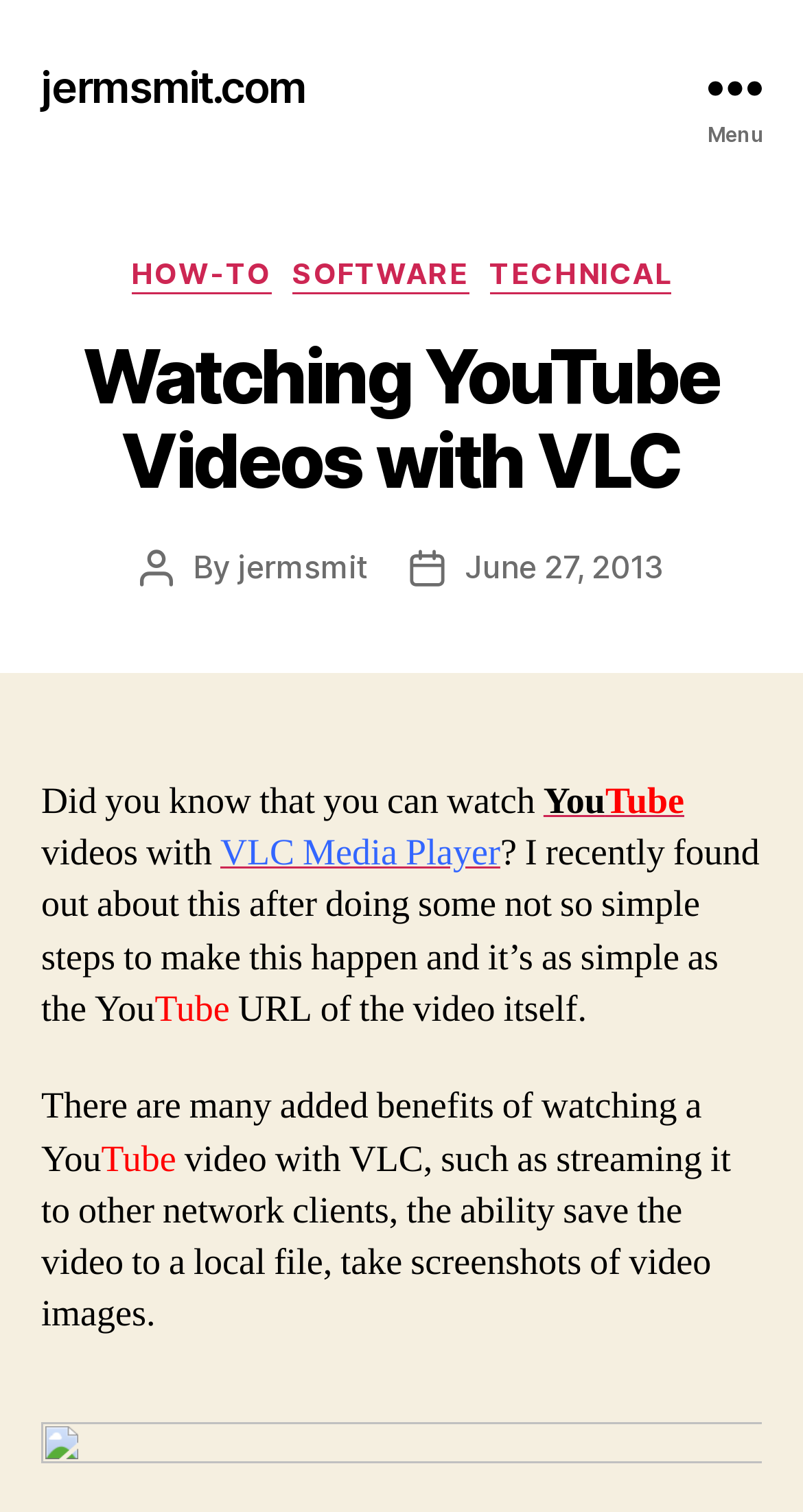Please give a short response to the question using one word or a phrase:
What is the software mentioned in the post?

VLC Media Player